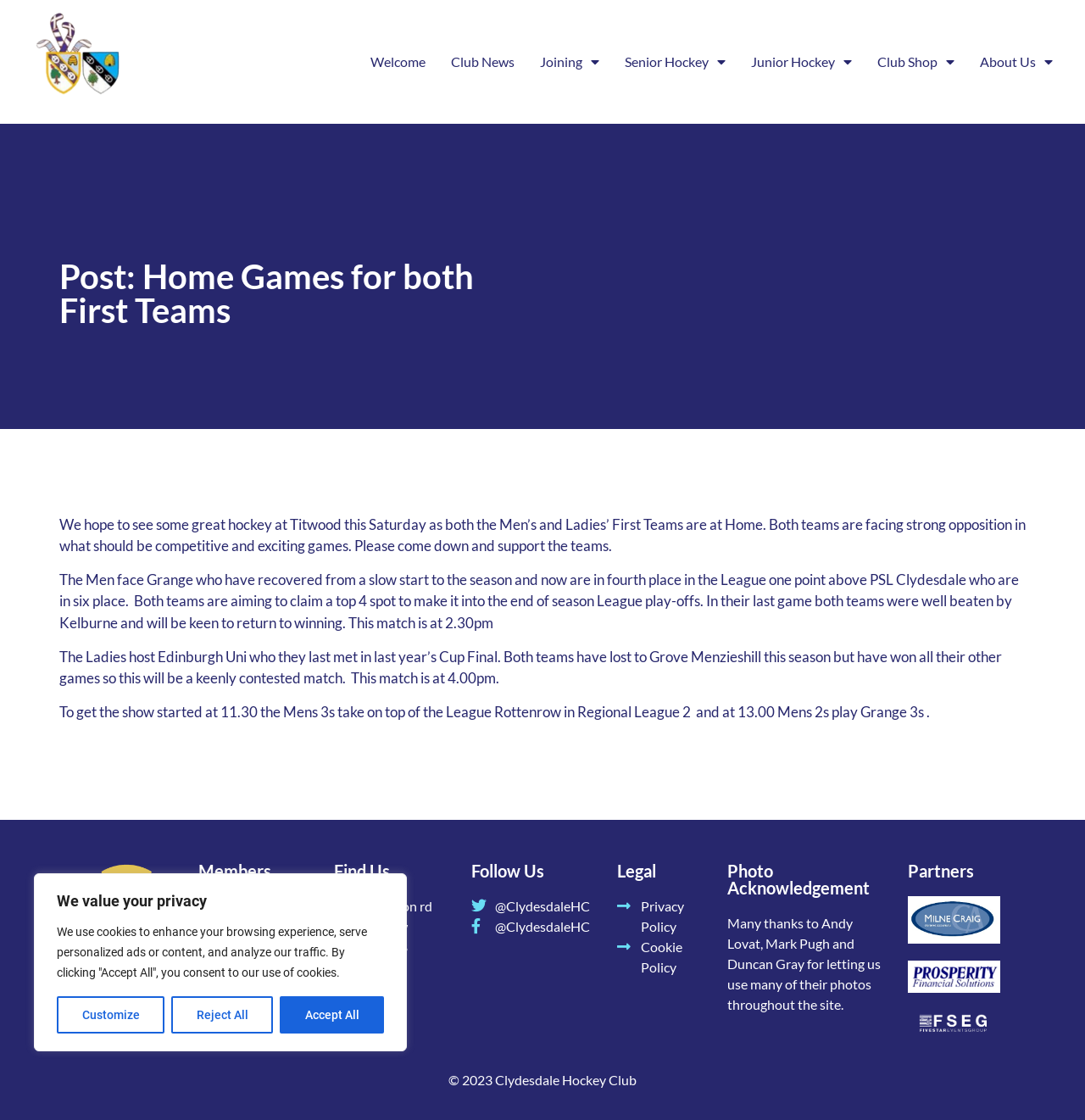Can you show the bounding box coordinates of the region to click on to complete the task described in the instruction: "Click the Welcome link"?

[0.341, 0.045, 0.392, 0.065]